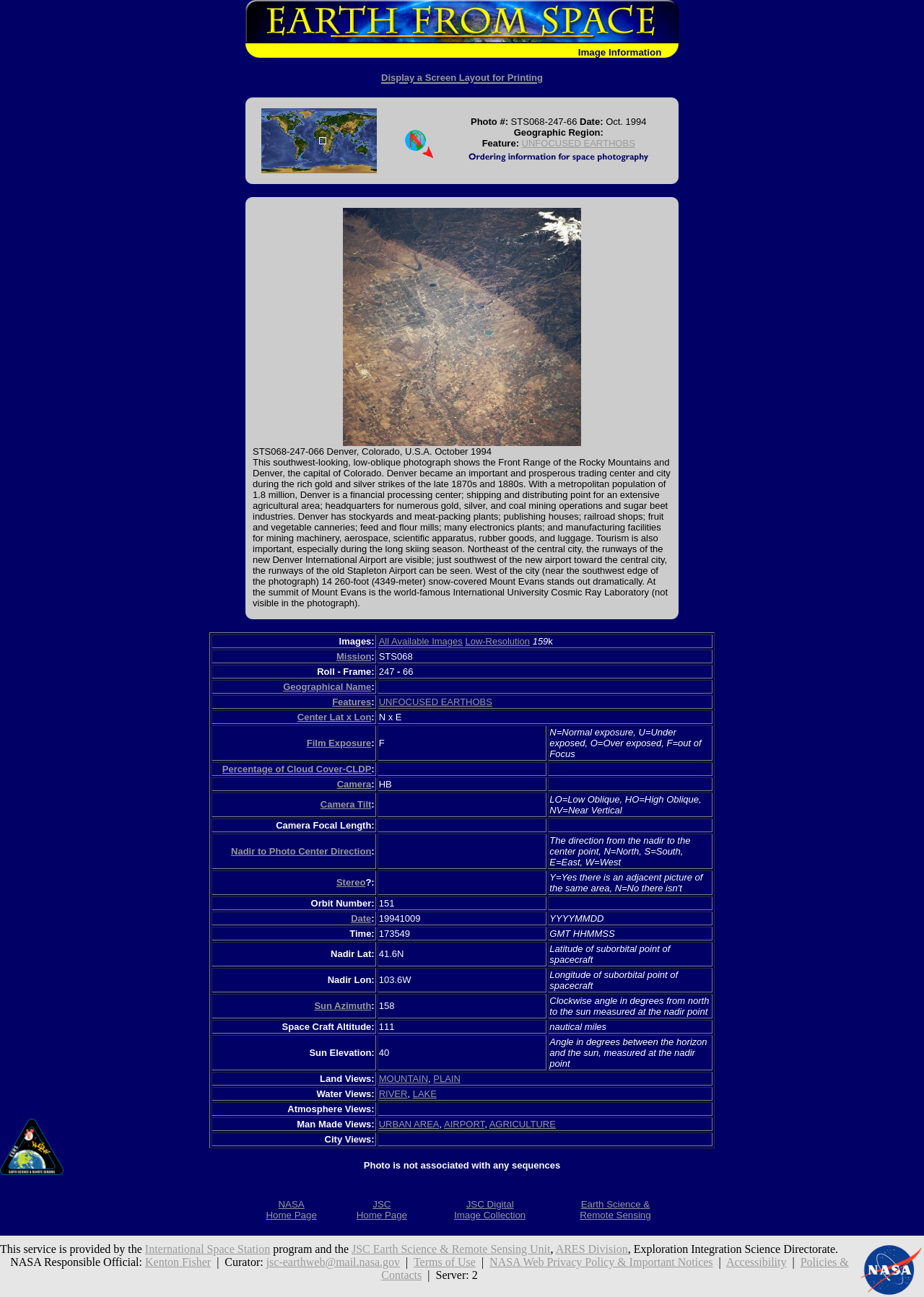Locate the coordinates of the bounding box for the clickable region that fulfills this instruction: "View Mission Information".

[0.364, 0.502, 0.402, 0.51]